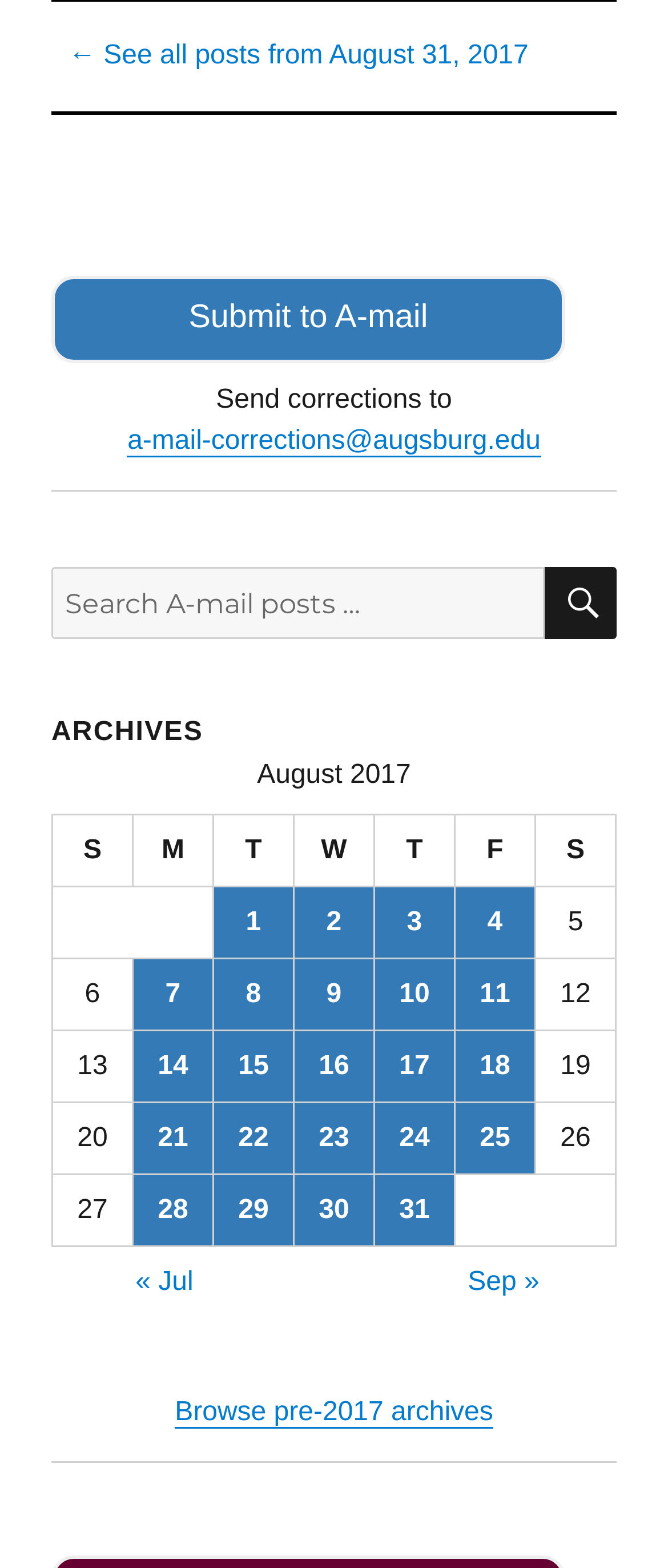Please use the details from the image to answer the following question comprehensively:
How many columns are in the table?

I counted the column headers in the table, which are 'S', 'M', 'T', 'W', 'T', 'F', and 'S', so there are 7 columns in total.